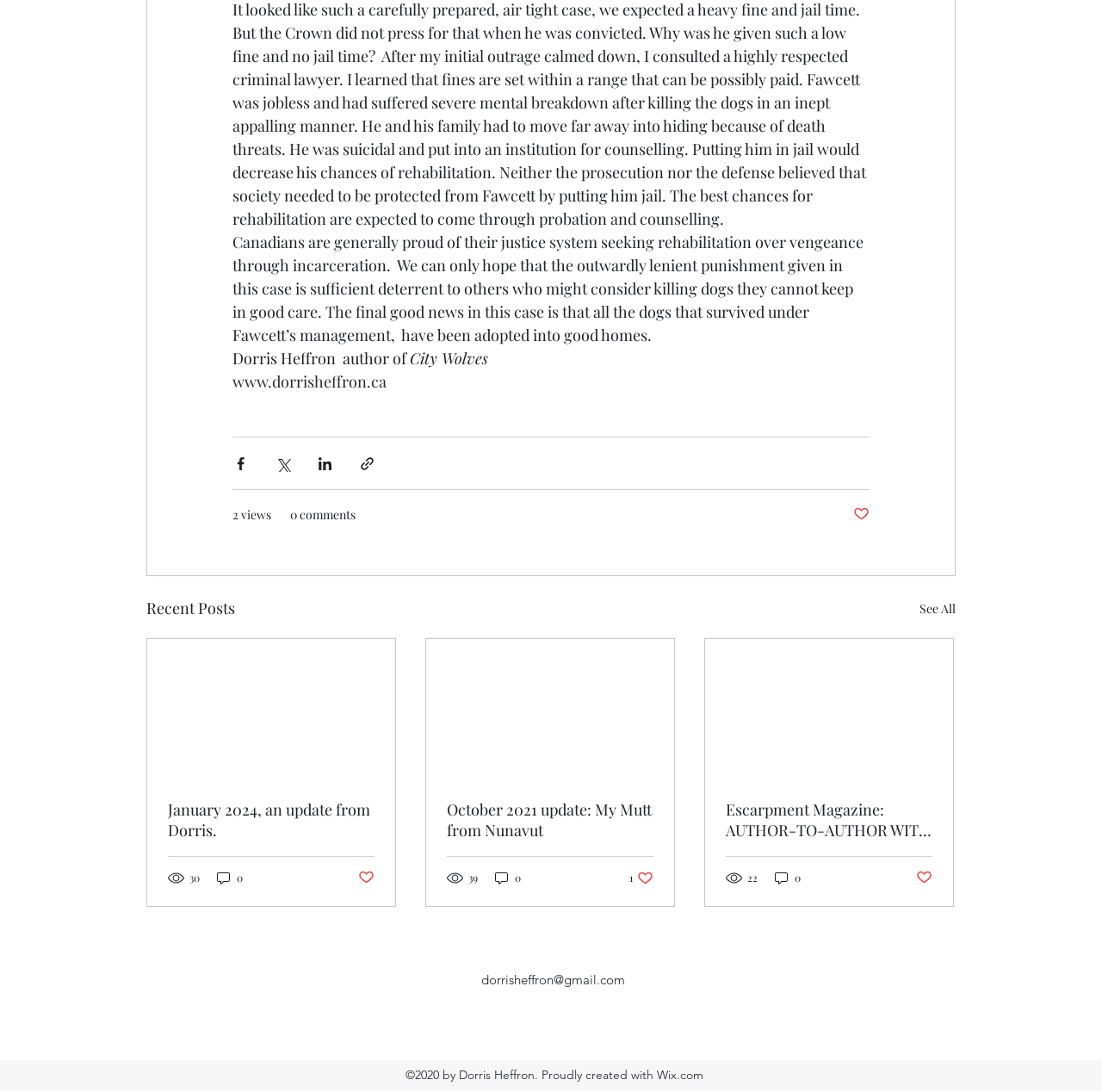How many articles are listed under 'Recent Posts'?
Using the image as a reference, give a one-word or short phrase answer.

3